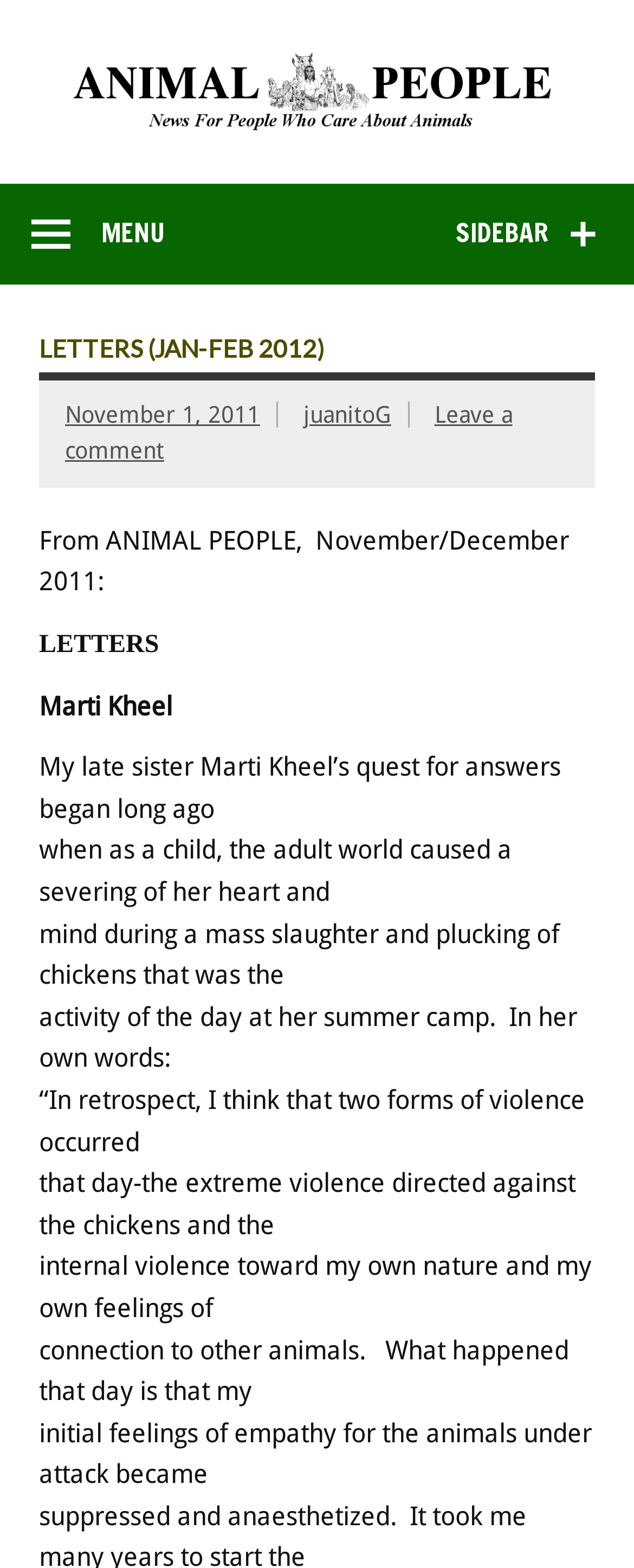What is the main heading of this webpage? Please extract and provide it.

LETTERS (JAN-FEB 2012)